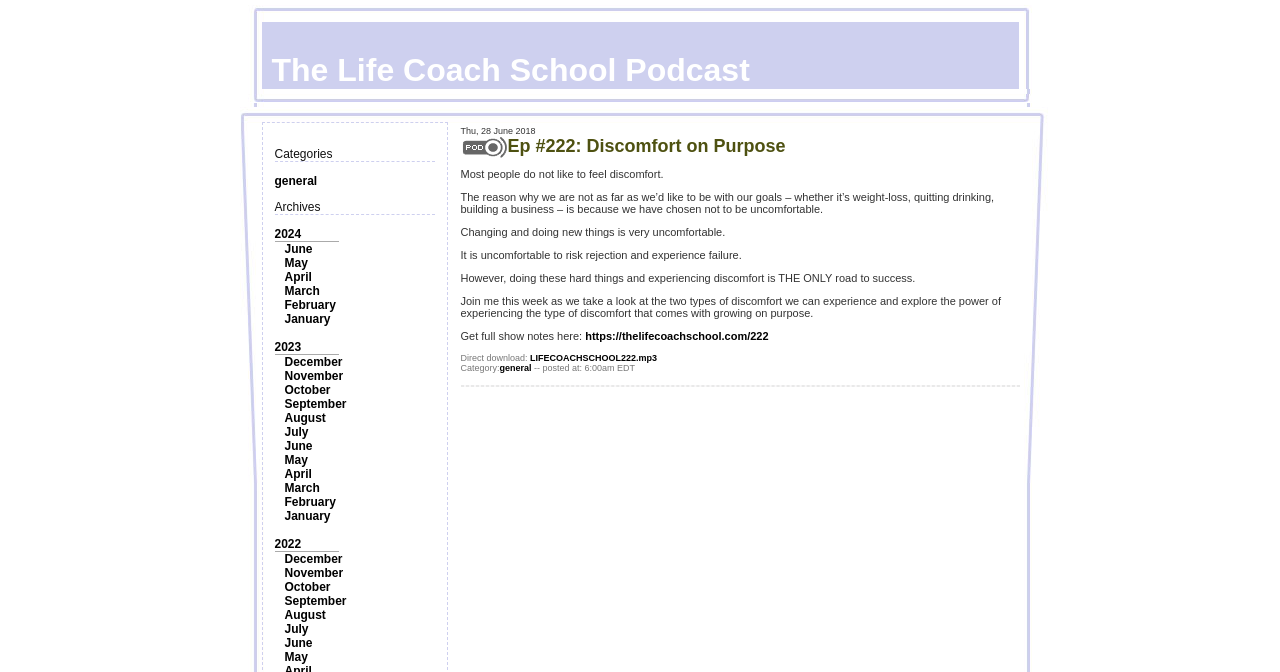Refer to the screenshot and give an in-depth answer to this question: What is the category of this podcast episode?

I found the category by looking at the text 'Category: general' at the bottom of the podcast episode description.